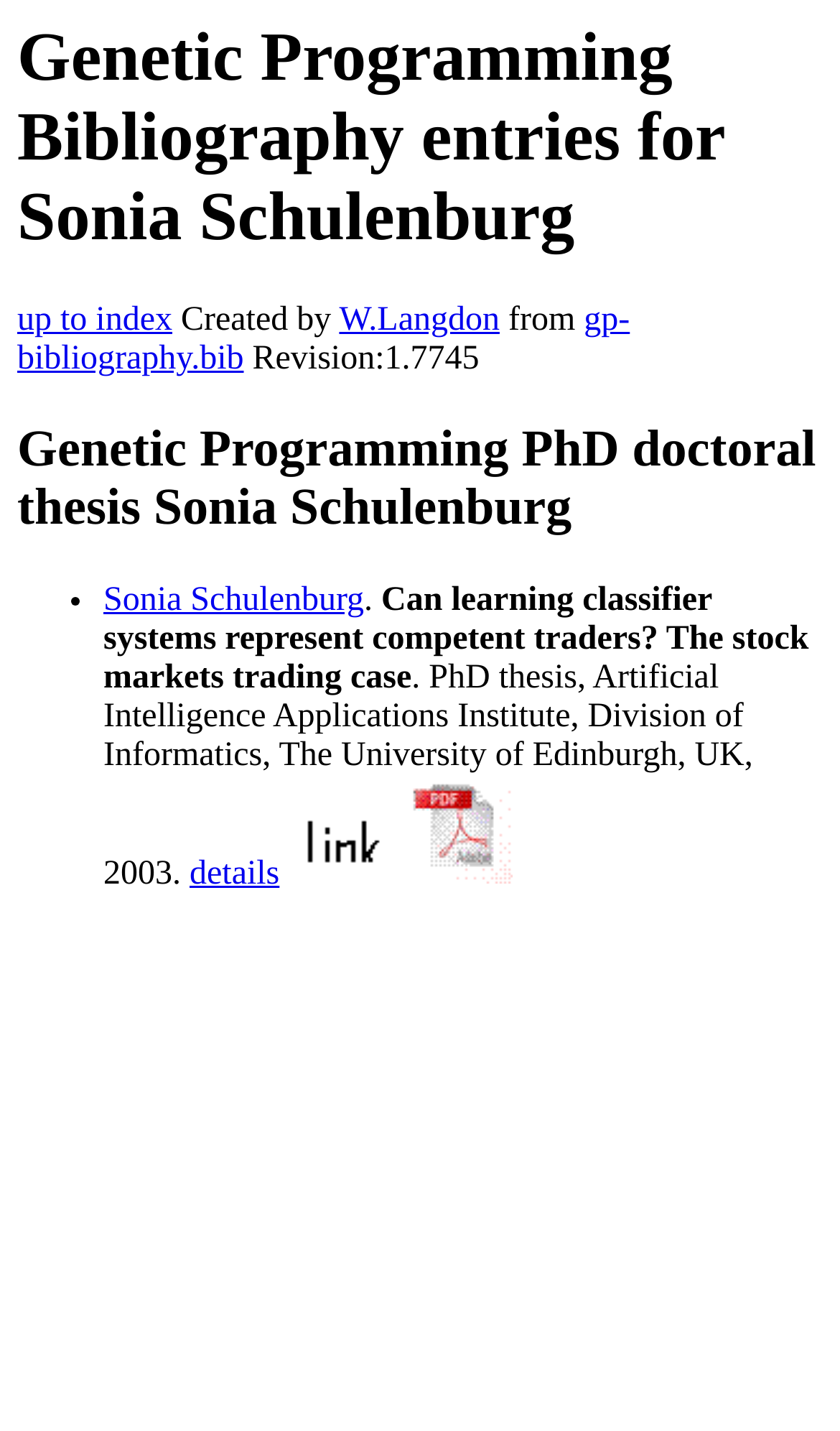What is the name of the author?
Please provide a detailed answer to the question.

I found the answer by looking at the link 'Sonia Schulenburg' which is a part of the list item that describes a PhD thesis. The link is likely to be the author of the thesis.